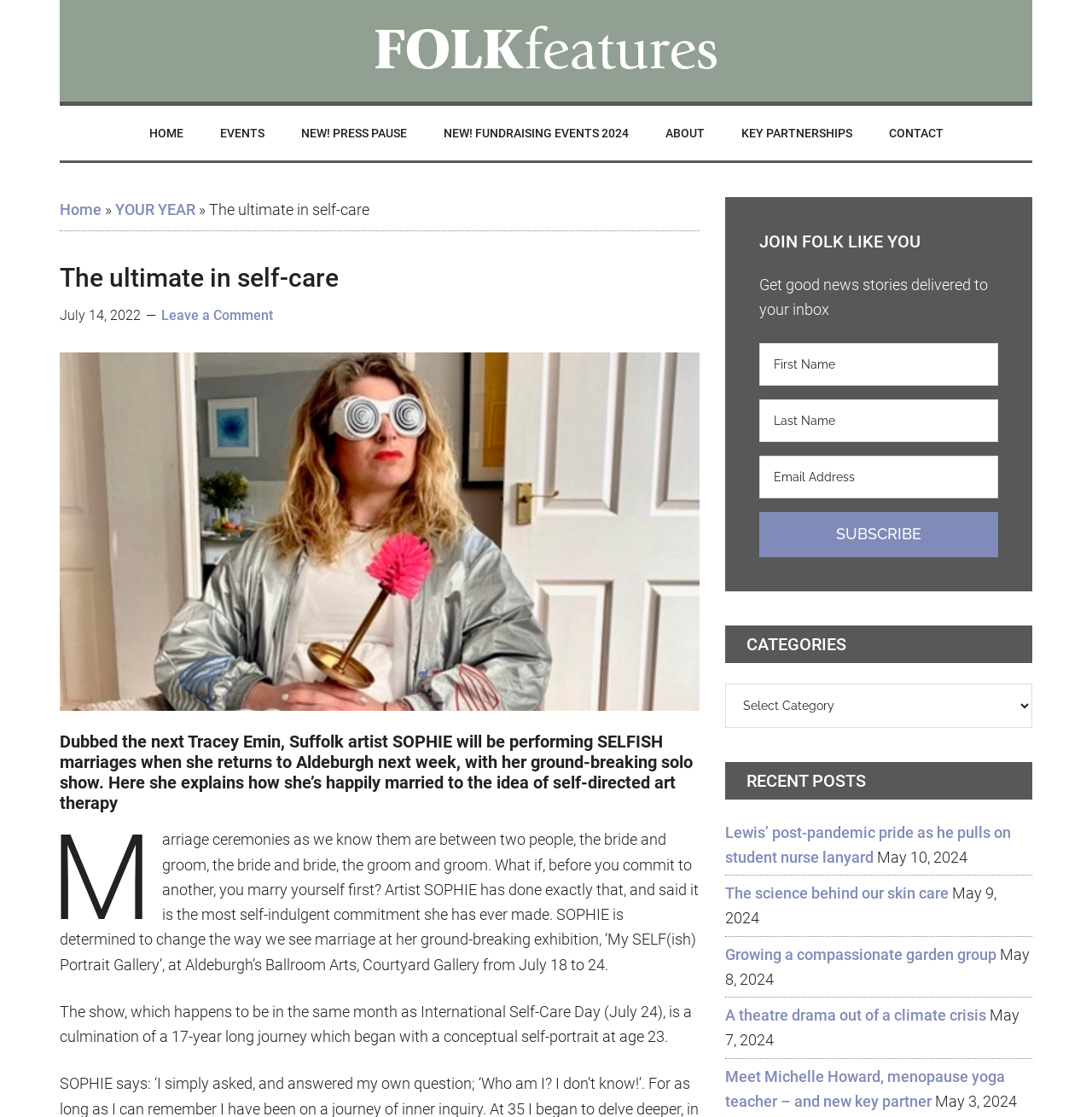What is the name of the gallery where the exhibition will take place?
Give a single word or phrase as your answer by examining the image.

Ballroom Arts, Courtyard Gallery